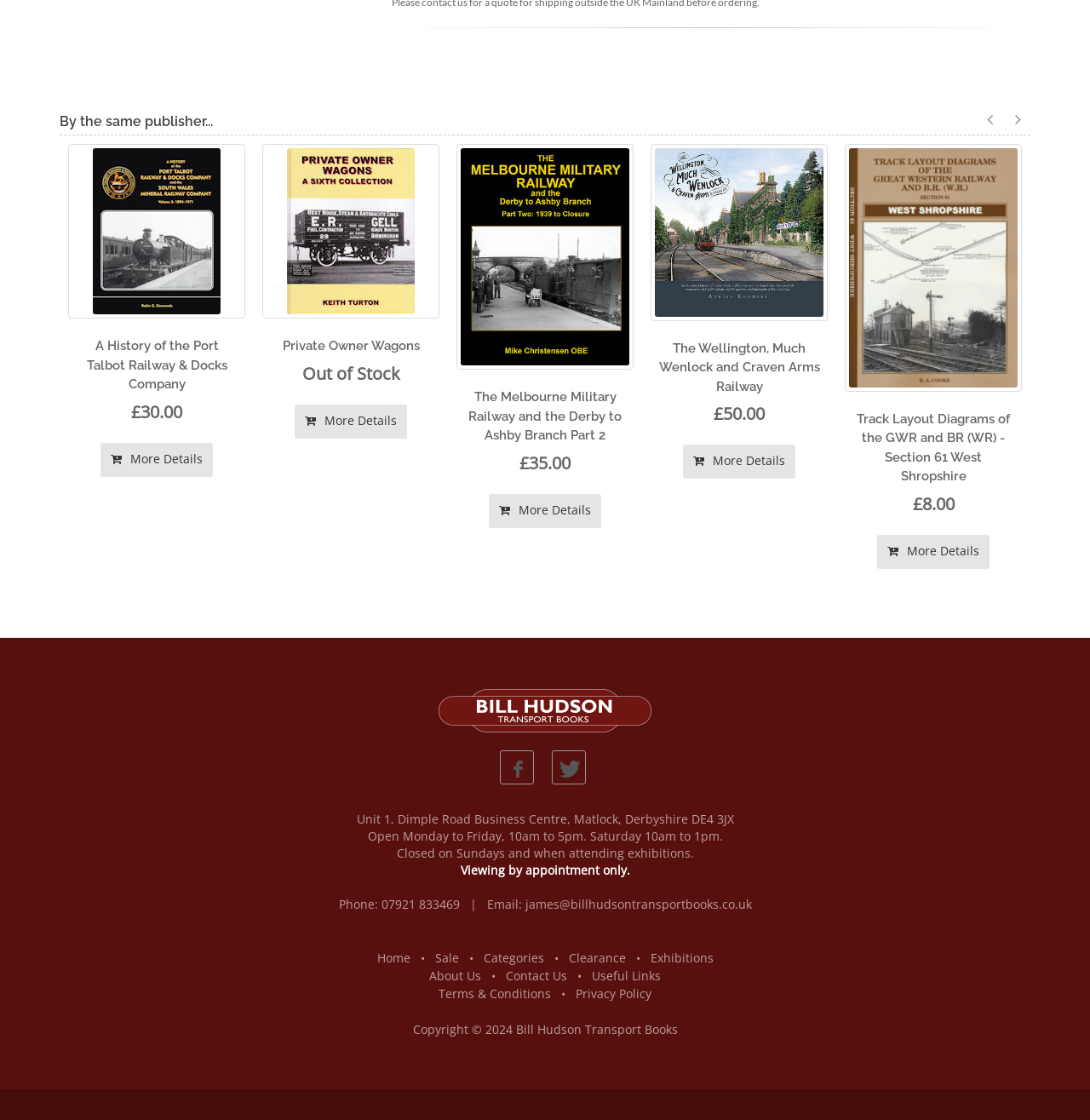Please pinpoint the bounding box coordinates for the region I should click to adhere to this instruction: "View more details of Private Owner Wagons".

[0.092, 0.361, 0.195, 0.392]